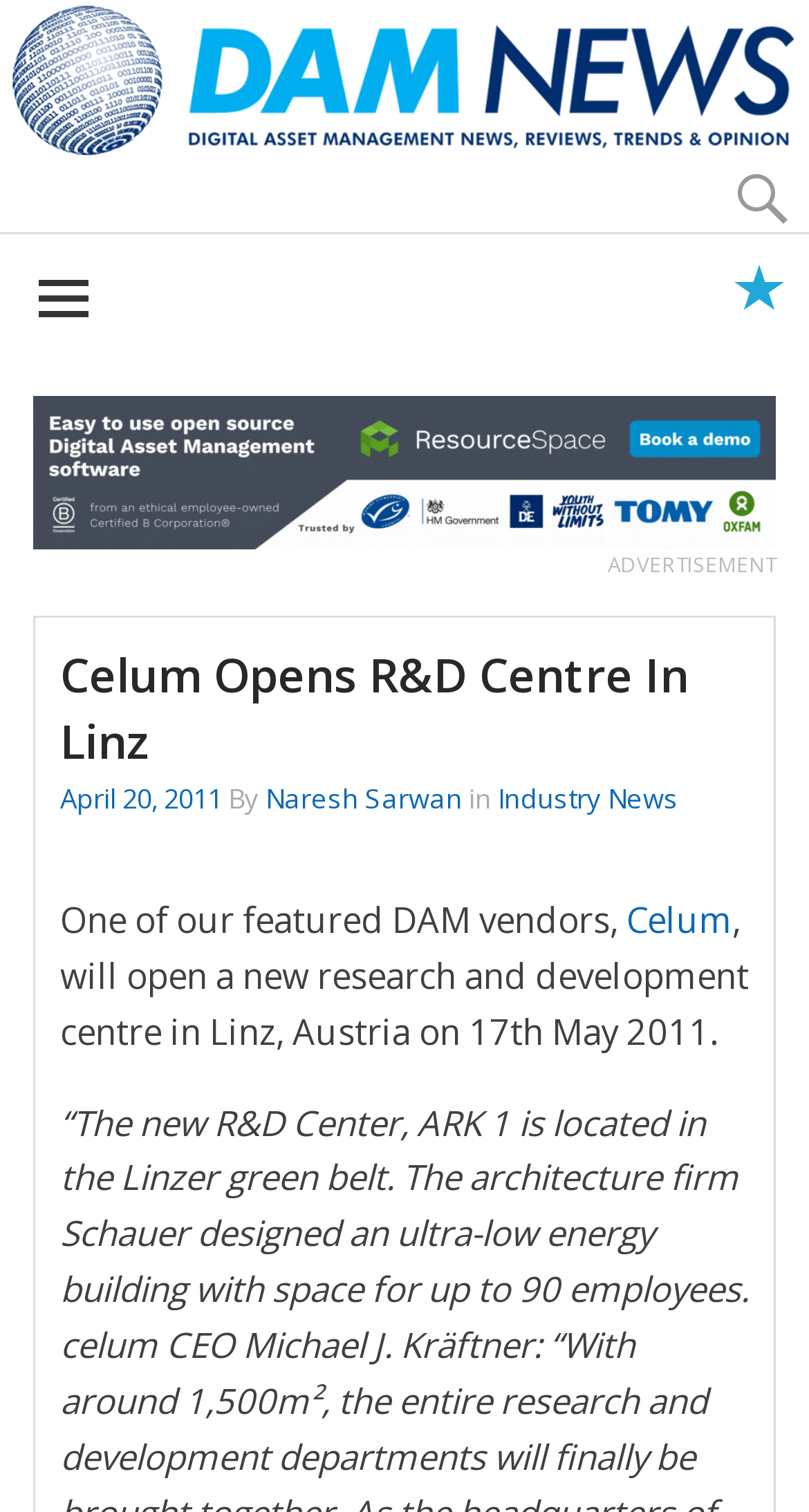Using the format (top-left x, top-left y, bottom-right x, bottom-right y), and given the element description, identify the bounding box coordinates within the screenshot: April 20, 2011

[0.074, 0.515, 0.274, 0.54]